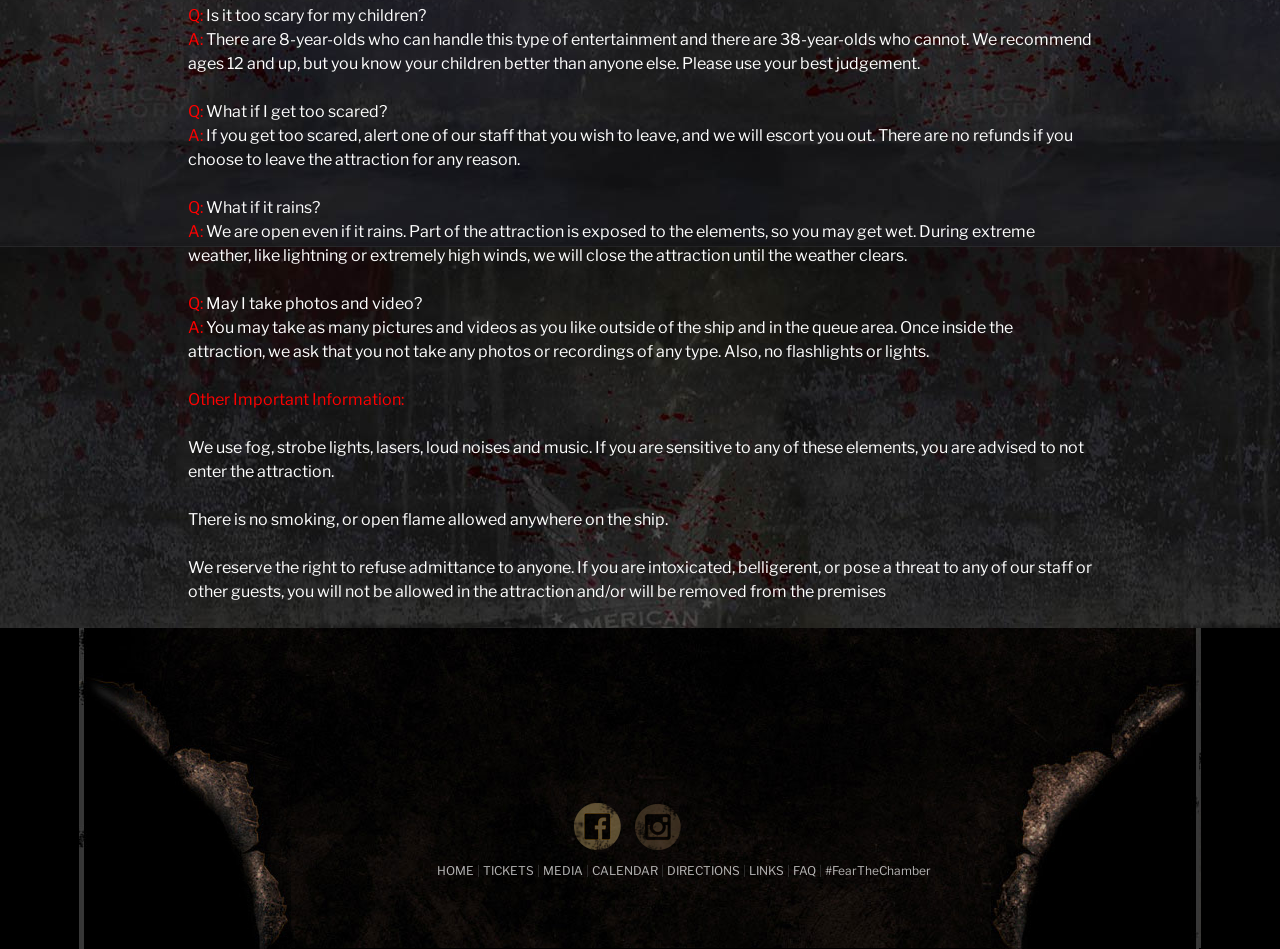Pinpoint the bounding box coordinates for the area that should be clicked to perform the following instruction: "Click FAQ".

[0.62, 0.91, 0.638, 0.925]